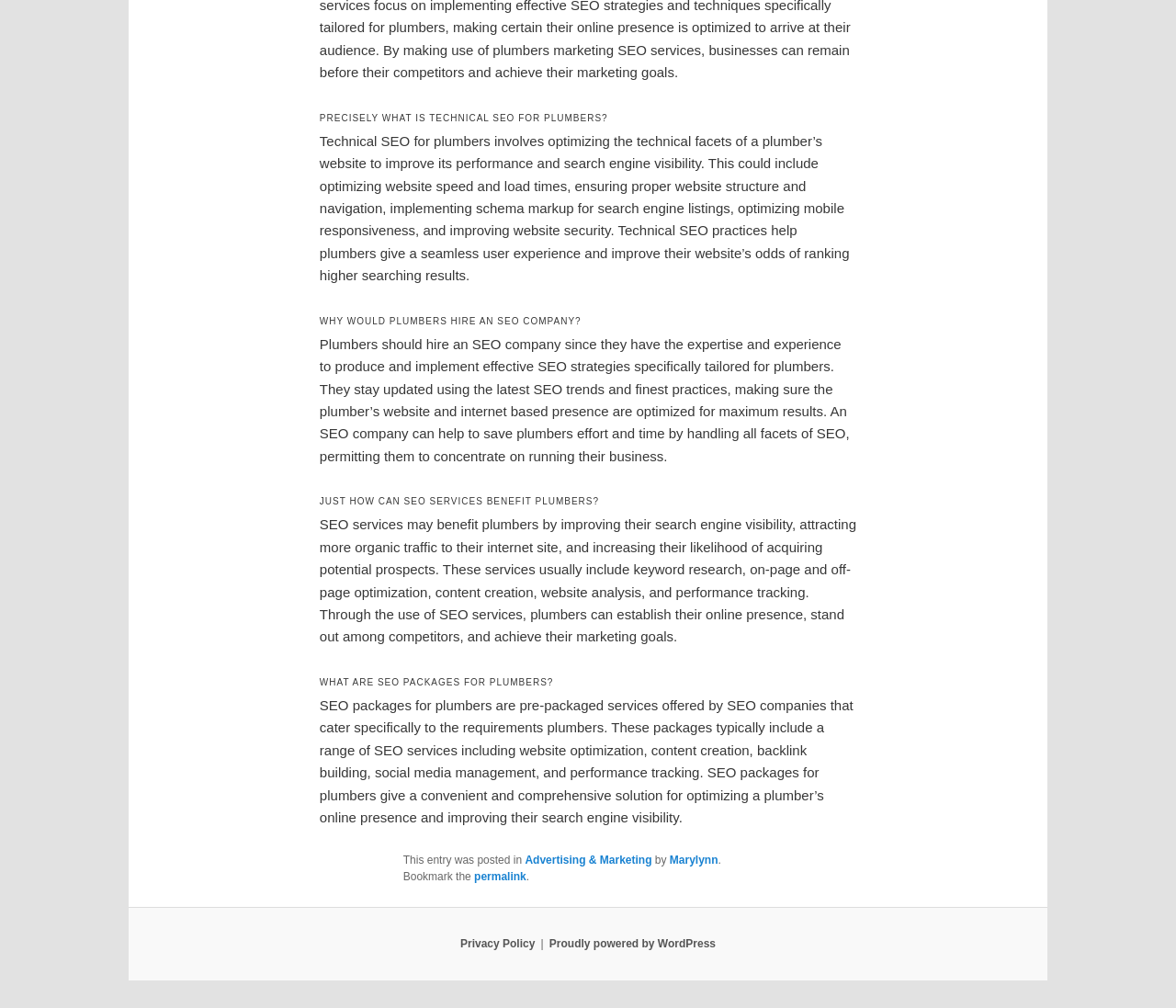Please find the bounding box for the following UI element description. Provide the coordinates in (top-left x, top-left y, bottom-right x, bottom-right y) format, with values between 0 and 1: Privacy Policy

[0.391, 0.93, 0.455, 0.943]